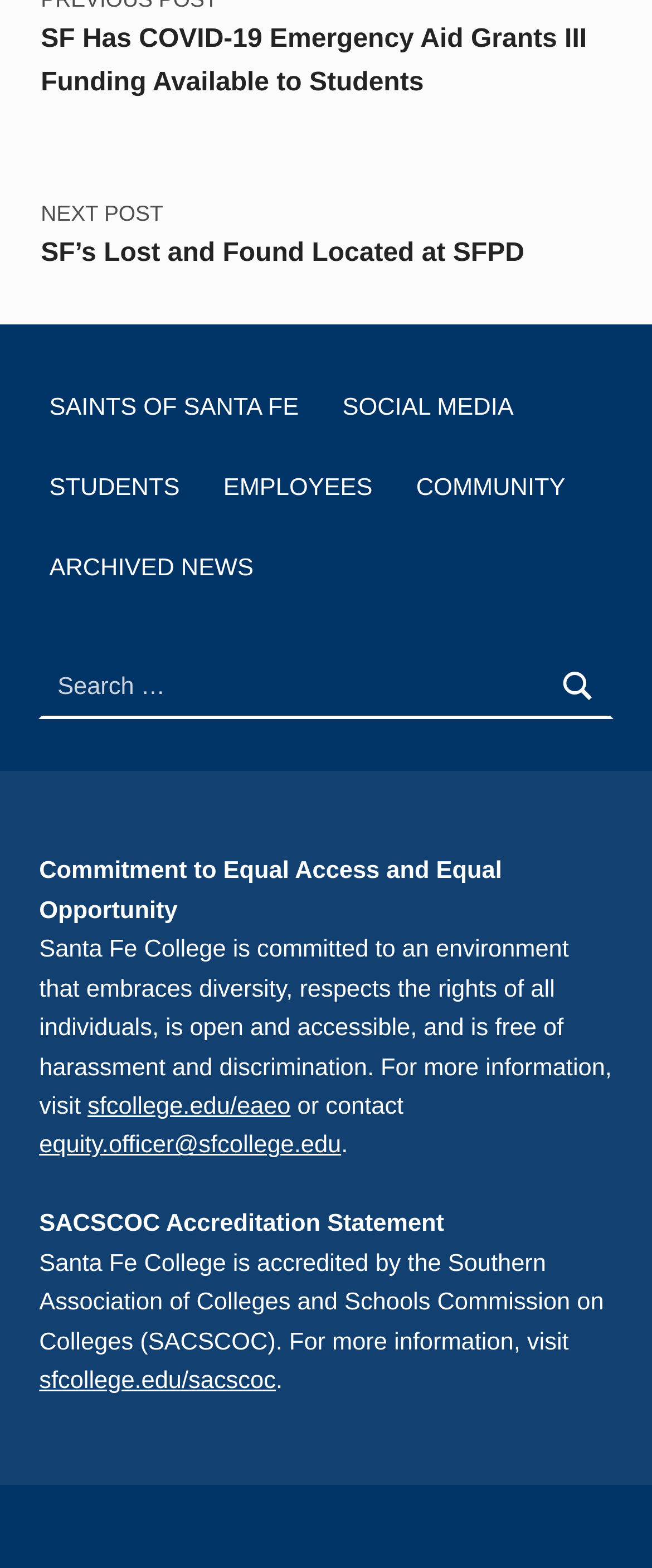Find the bounding box coordinates of the clickable area required to complete the following action: "Search for something".

[0.06, 0.418, 0.94, 0.459]